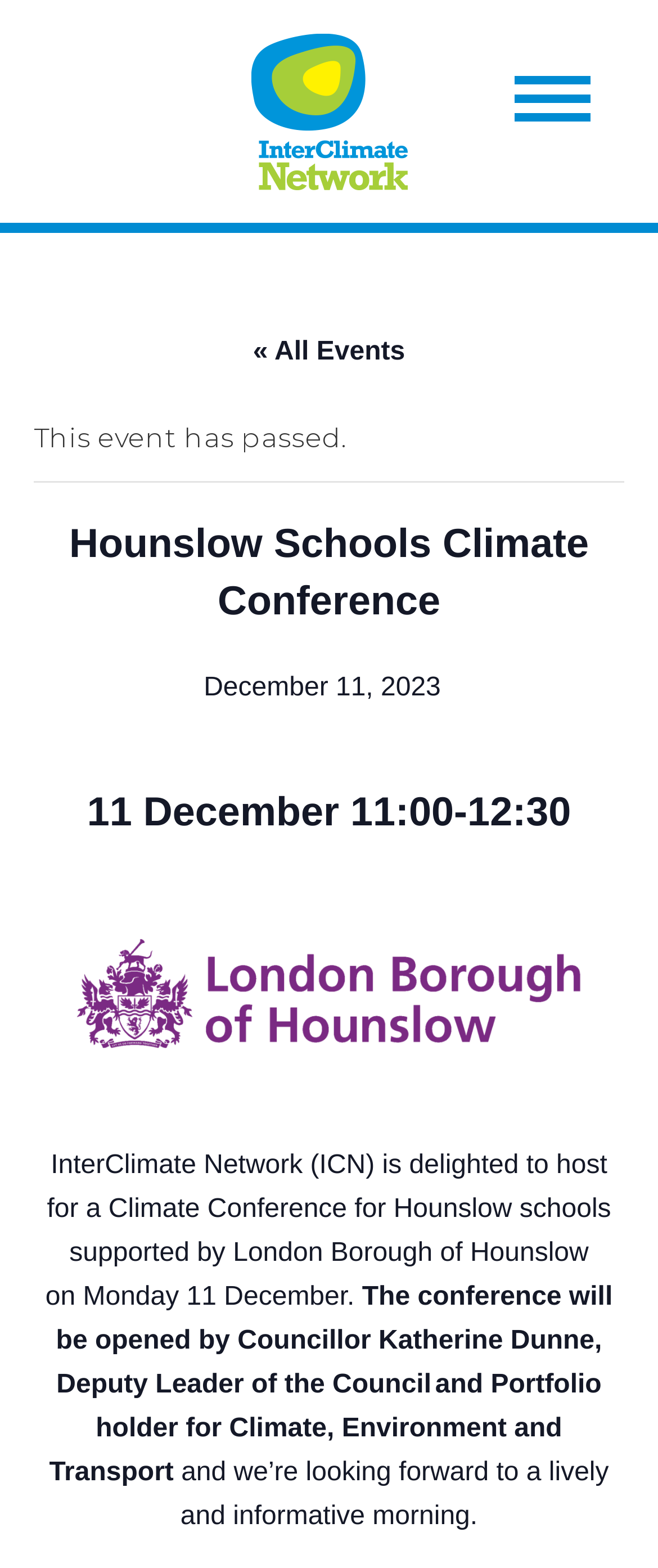Determine the bounding box coordinates (top-left x, top-left y, bottom-right x, bottom-right y) of the UI element described in the following text: « All Events

[0.384, 0.215, 0.616, 0.234]